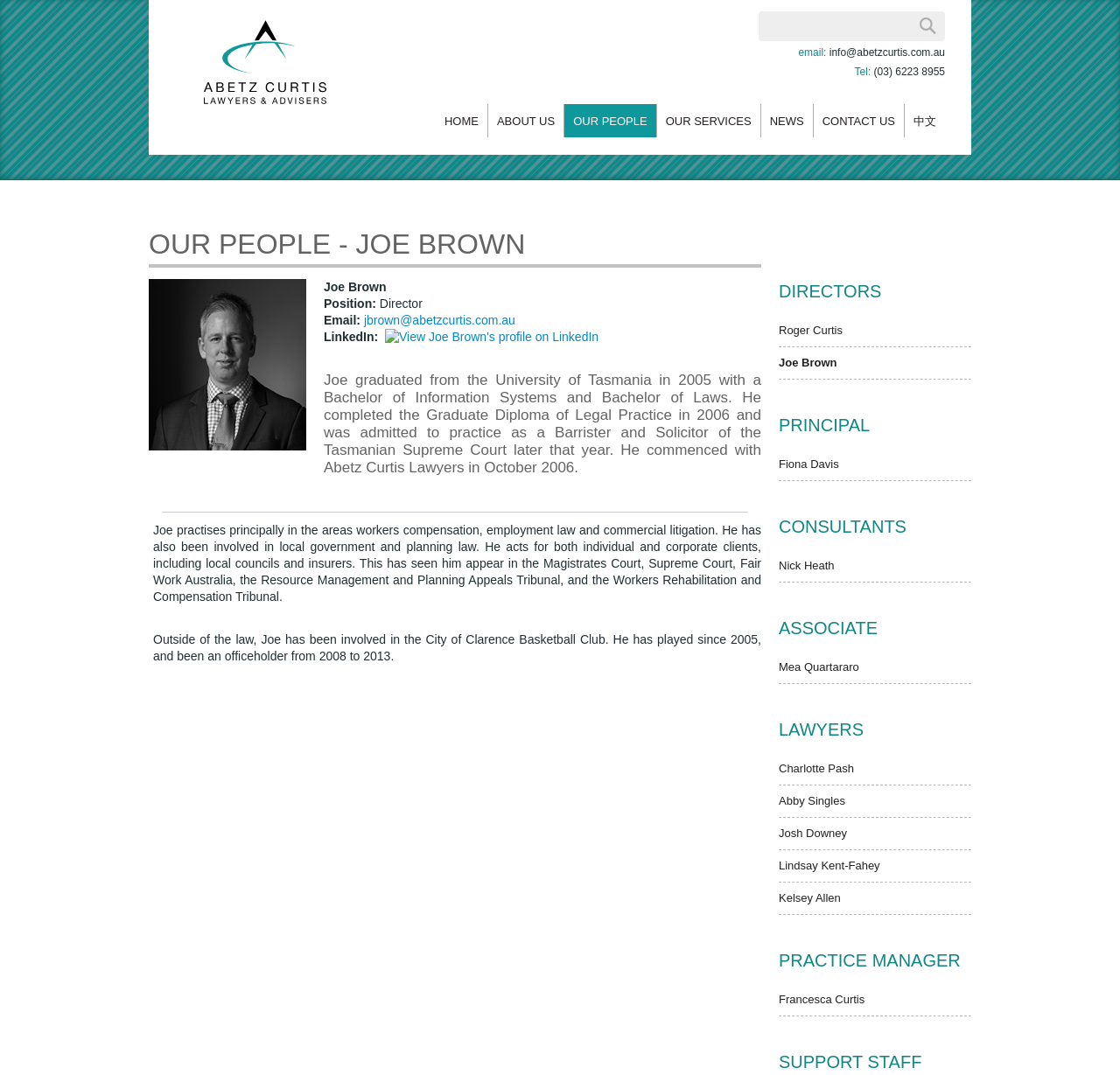Generate an in-depth caption that captures all aspects of the webpage.

The webpage is about Joe Brown, a director at Abetz Curtis Hobart Lawyers. At the top, there is a heading "Abetz Curtis" with a link to the law firm's website. Below it, there is a search box and a button. On the right side, there is contact information, including an email address and phone number.

The main content of the page is about Joe Brown's profile. There is a heading "OUR PEOPLE - JOE BROWN" followed by a detailed description of his background, experience, and areas of practice. The text is divided into two sections, with a separator line in between. The first section describes his education, admission to practice, and work experience. The second section lists his areas of practice, including workers' compensation, employment law, and commercial litigation.

Below Joe Brown's profile, there are links to other team members at Abetz Curtis Hobart Lawyers, categorized by their roles, including directors, principal, consultants, associate, lawyers, practice manager, and support staff. Each link has the team member's name, and some of them have additional information, such as their position or email address.

At the top of the page, there is a navigation menu with links to different sections of the website, including "HOME", "ABOUT US", "OUR PEOPLE", "OUR SERVICES", "NEWS", "CONTACT US", and "中文" (Chinese).